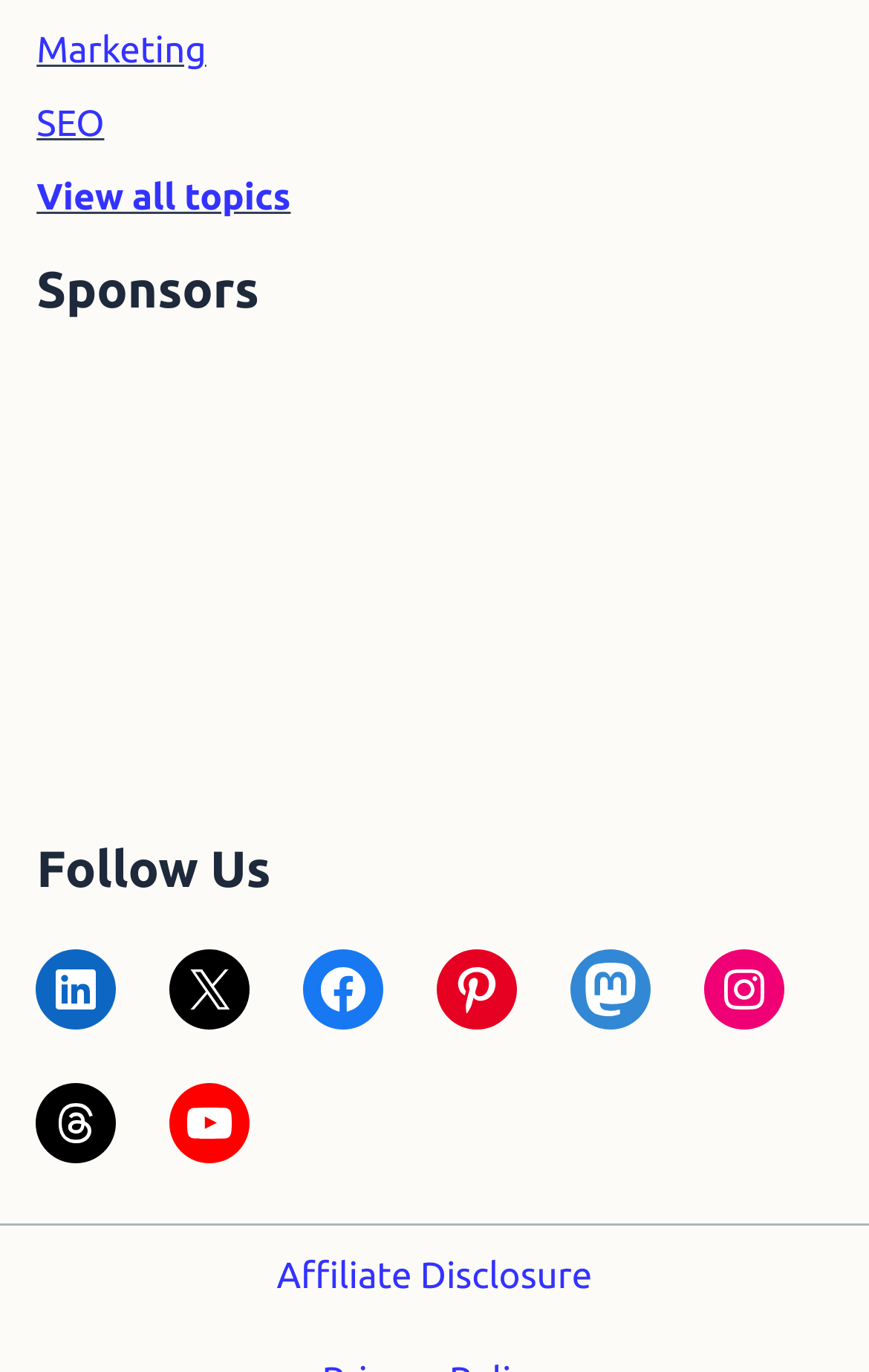Please provide the bounding box coordinates for the element that needs to be clicked to perform the instruction: "Read Affiliate Disclosure". The coordinates must consist of four float numbers between 0 and 1, formatted as [left, top, right, bottom].

[0.267, 0.909, 0.733, 0.953]